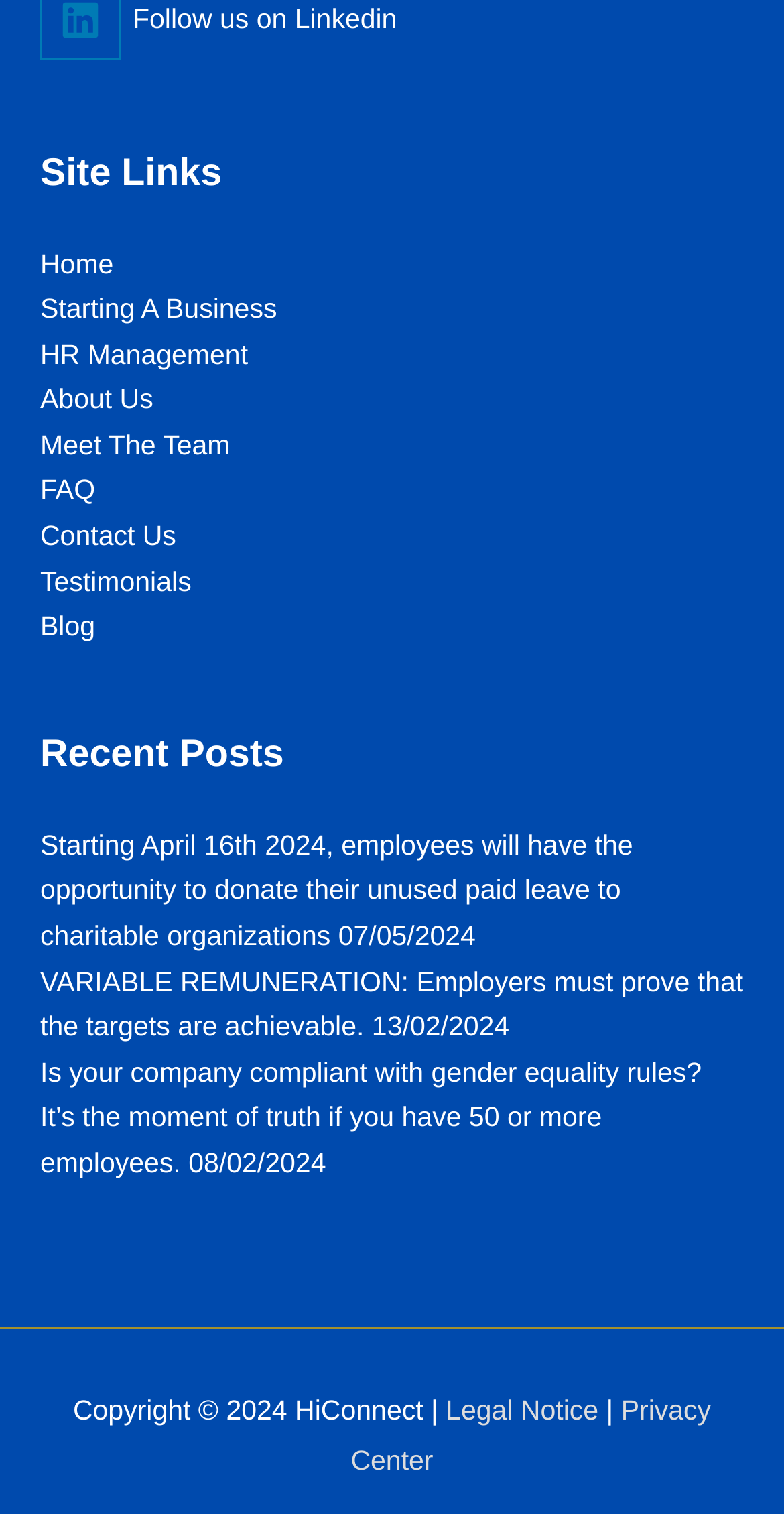How many links are there in the Site Links section?
Using the image as a reference, answer the question with a short word or phrase.

9